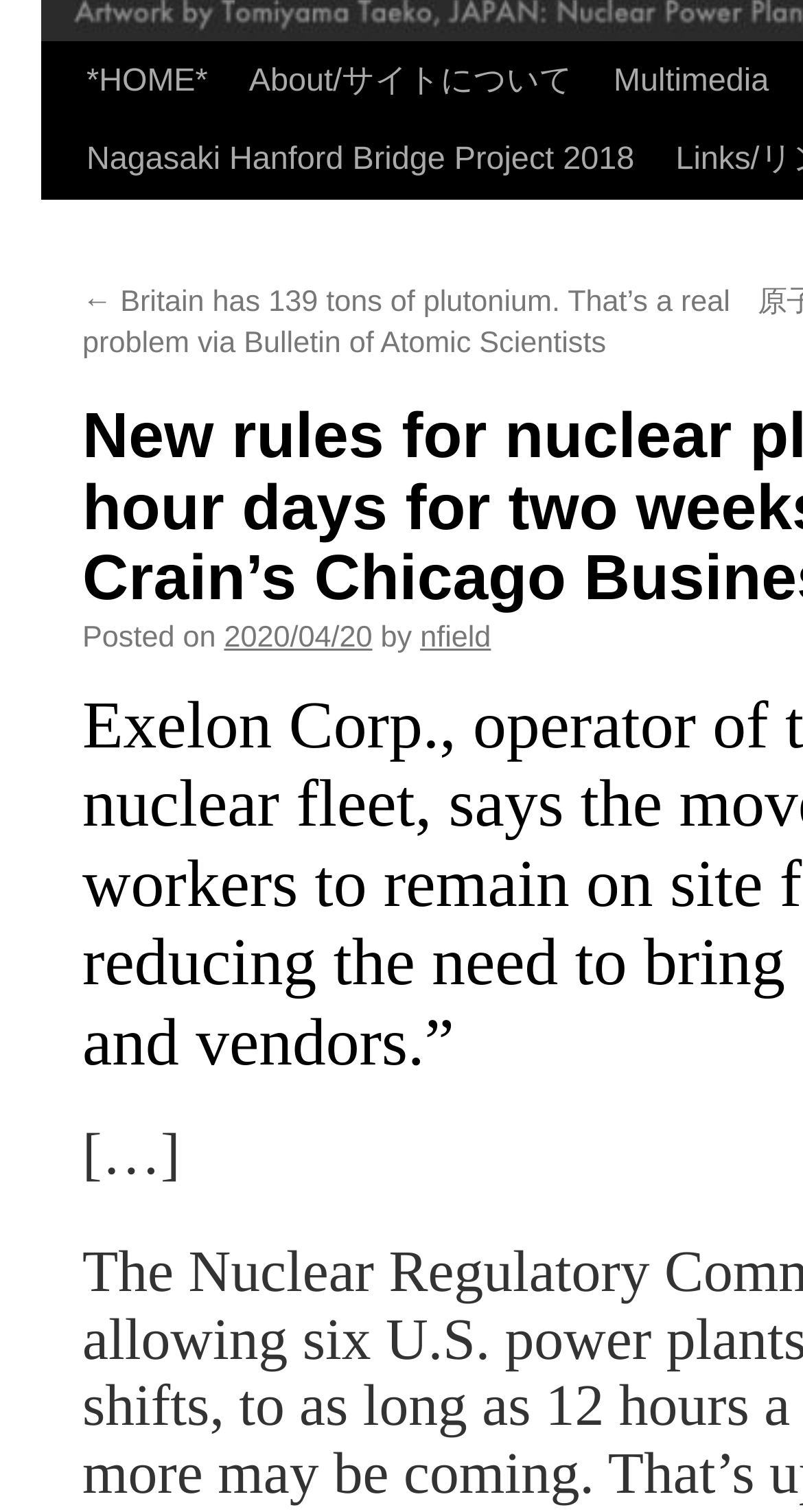Bounding box coordinates are to be given in the format (top-left x, top-left y, bottom-right x, bottom-right y). All values must be floating point numbers between 0 and 1. Provide the bounding box coordinate for the UI element described as: 2020/04/20

[0.279, 0.411, 0.464, 0.433]